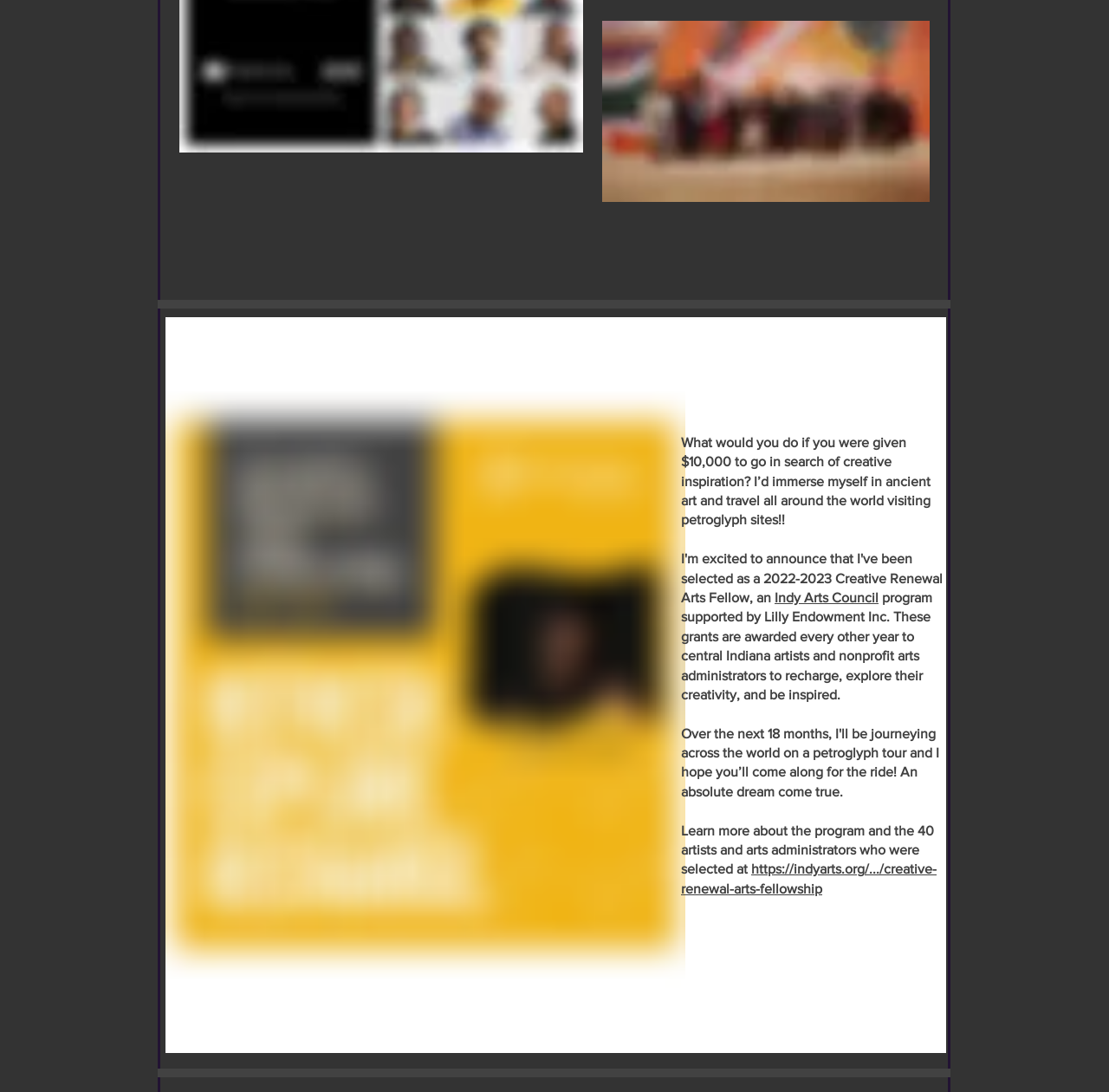Given the element description, predict the bounding box coordinates in the format (top-left x, top-left y, bottom-right x, bottom-right y), using floating point numbers between 0 and 1: Indy Arts Council

[0.698, 0.54, 0.792, 0.554]